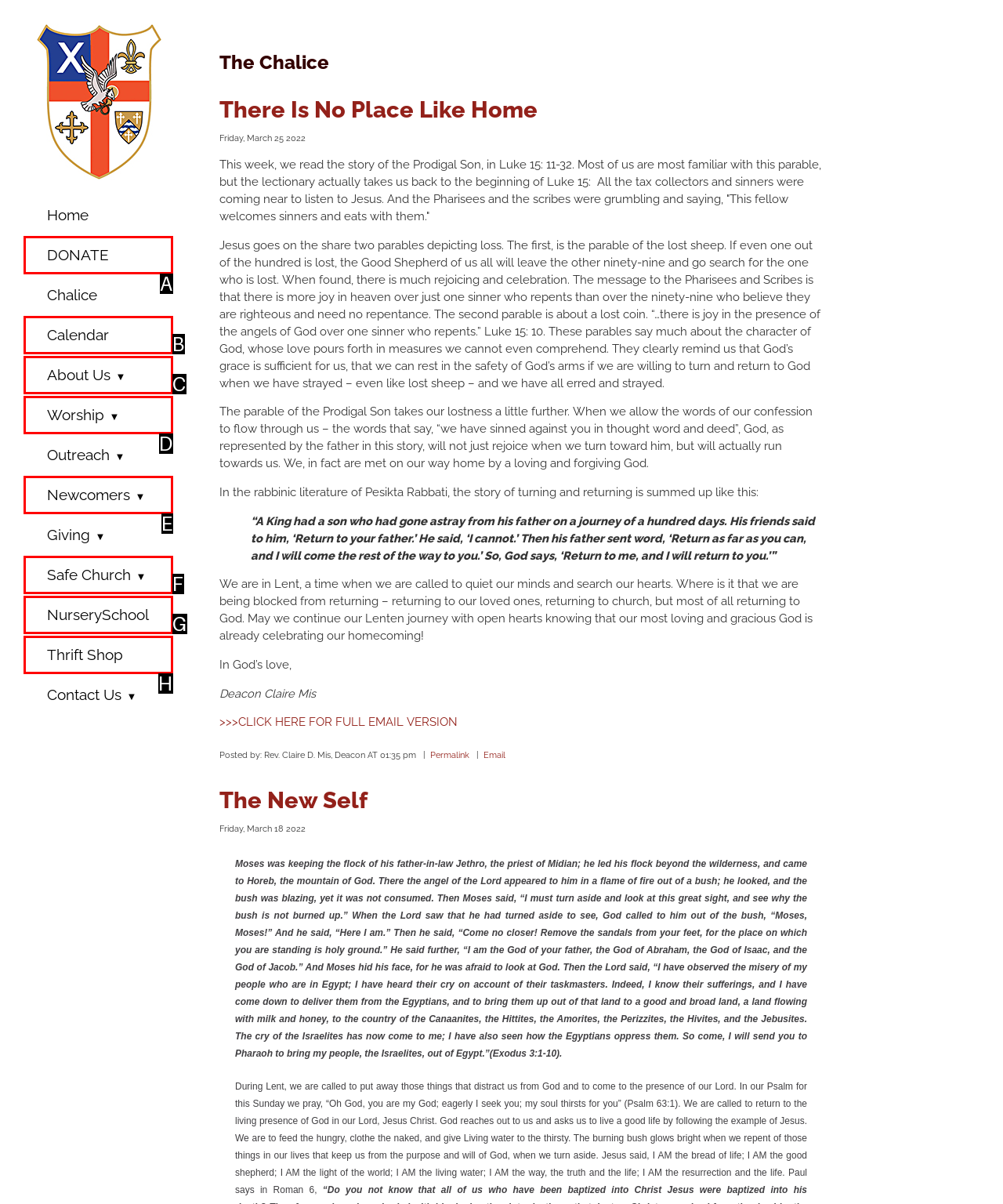Given the description: Search, determine the corresponding lettered UI element.
Answer with the letter of the selected option.

None